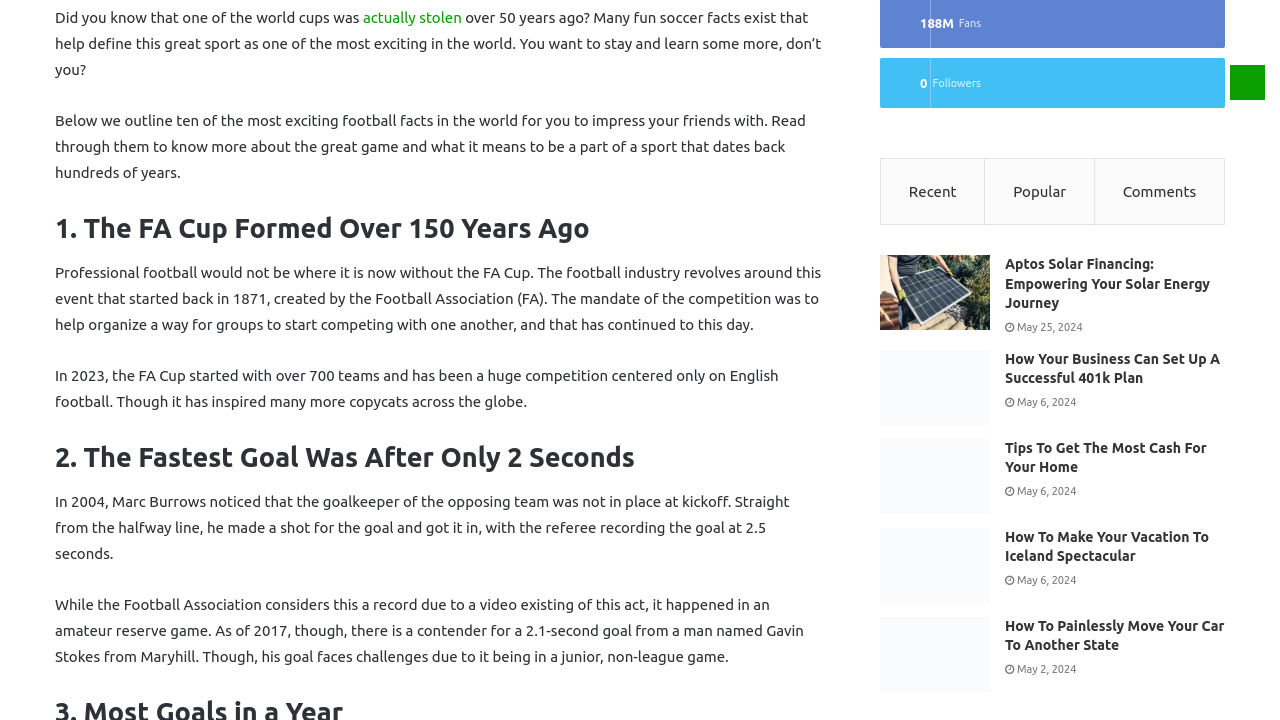Can you determine the bounding box coordinates of the area that needs to be clicked to fulfill the following instruction: "Contact Us"?

None